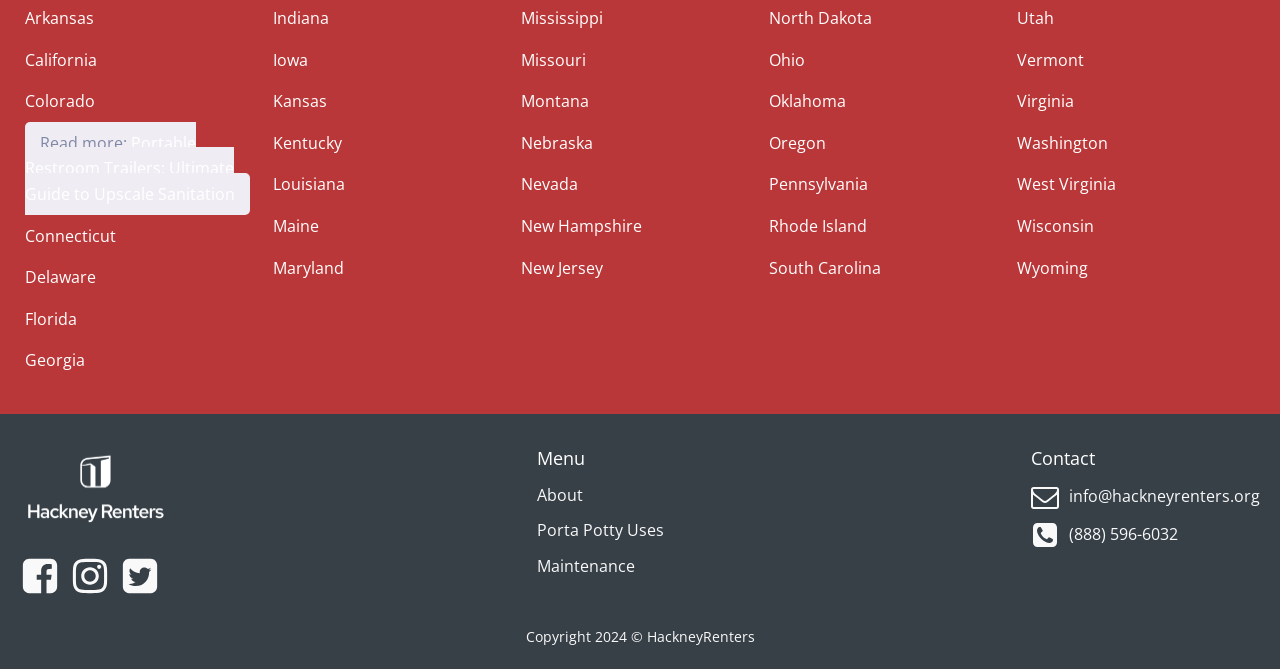Identify the bounding box coordinates of the region that needs to be clicked to carry out this instruction: "Read the 'RECENT POSTS' section". Provide these coordinates as four float numbers ranging from 0 to 1, i.e., [left, top, right, bottom].

None